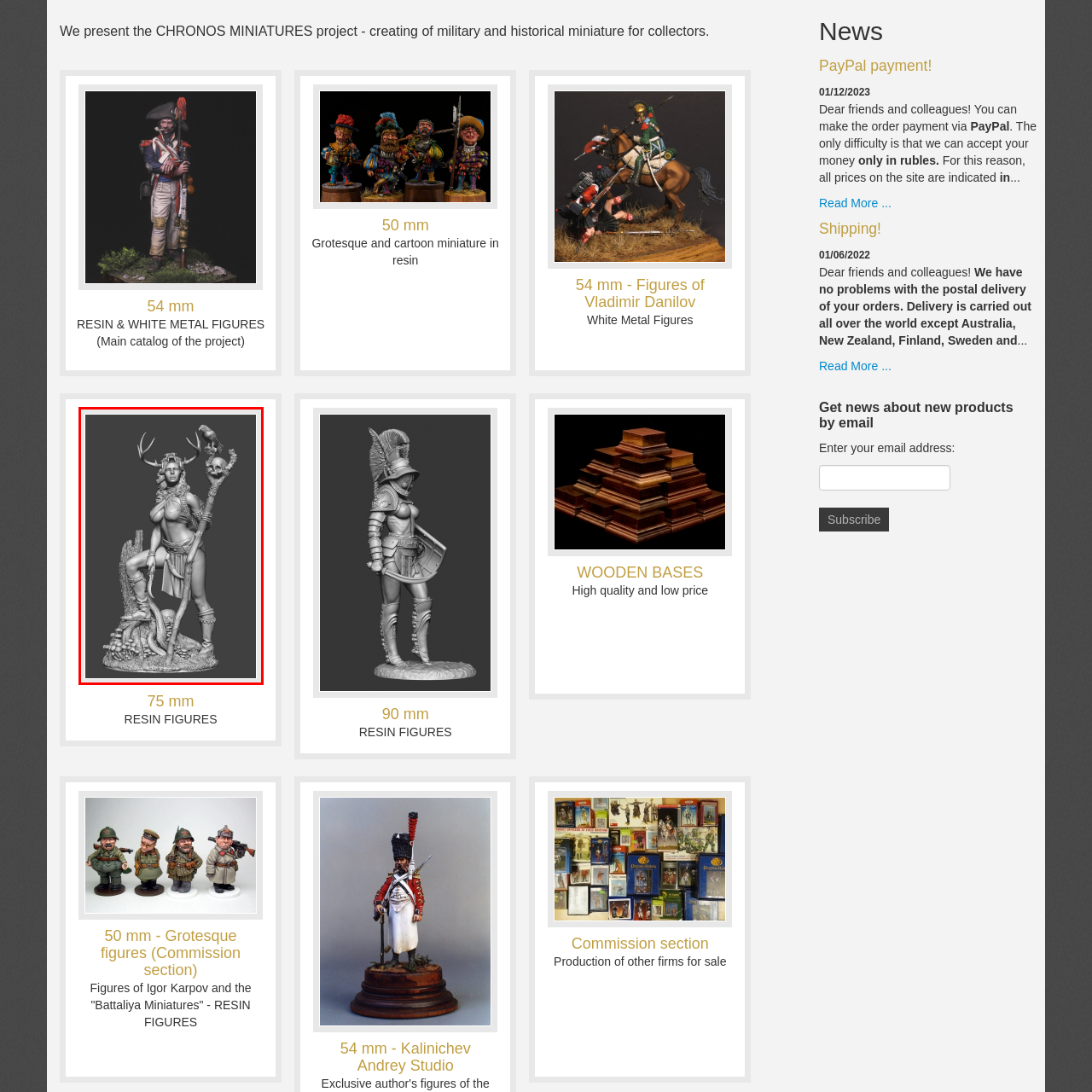Focus on the image surrounded by the red bounding box, please answer the following question using a single word or phrase: What is on top of the staff?

a raven